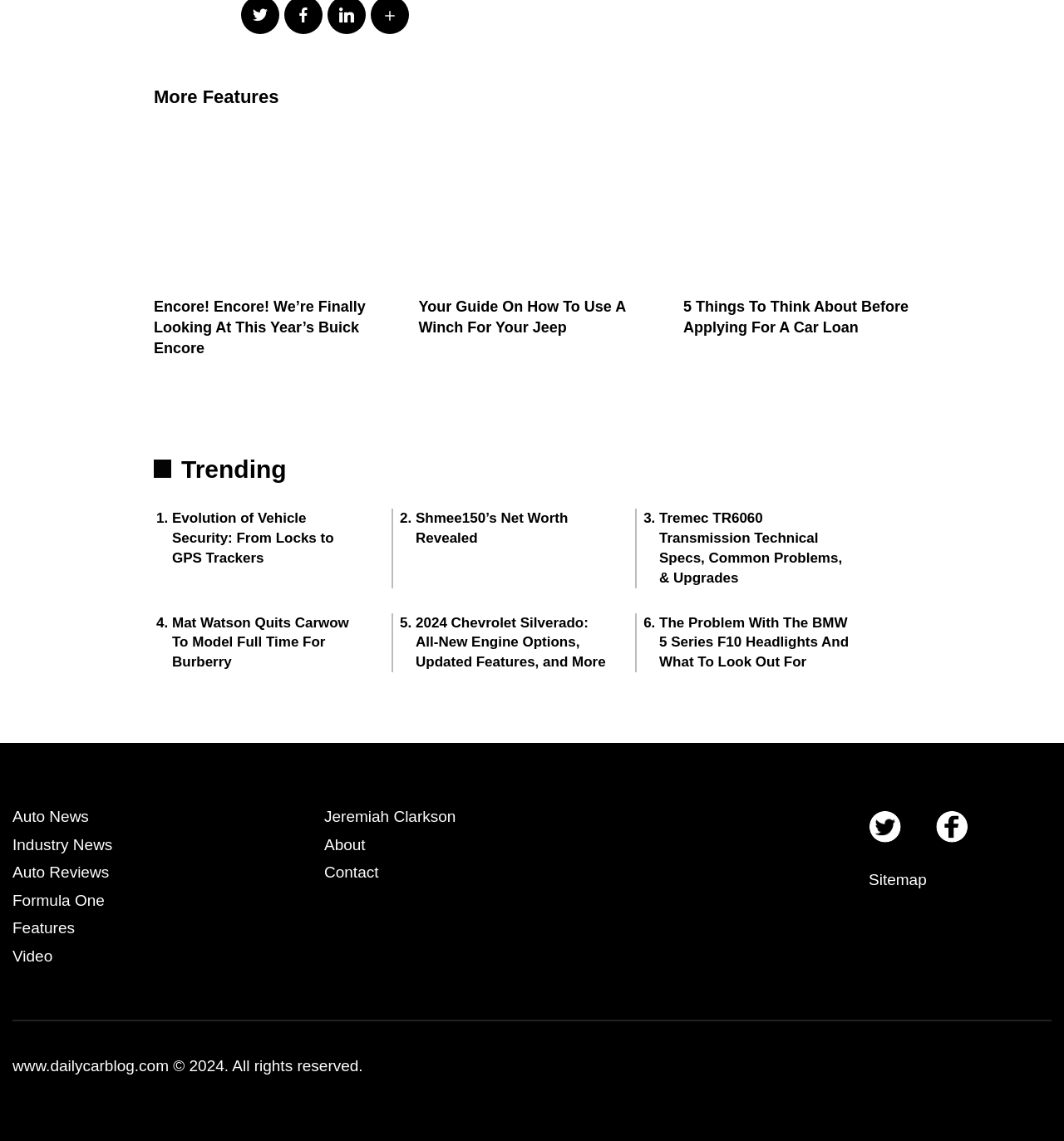Give a short answer using one word or phrase for the question:
What type of content is featured on the webpage?

Car-related news and articles